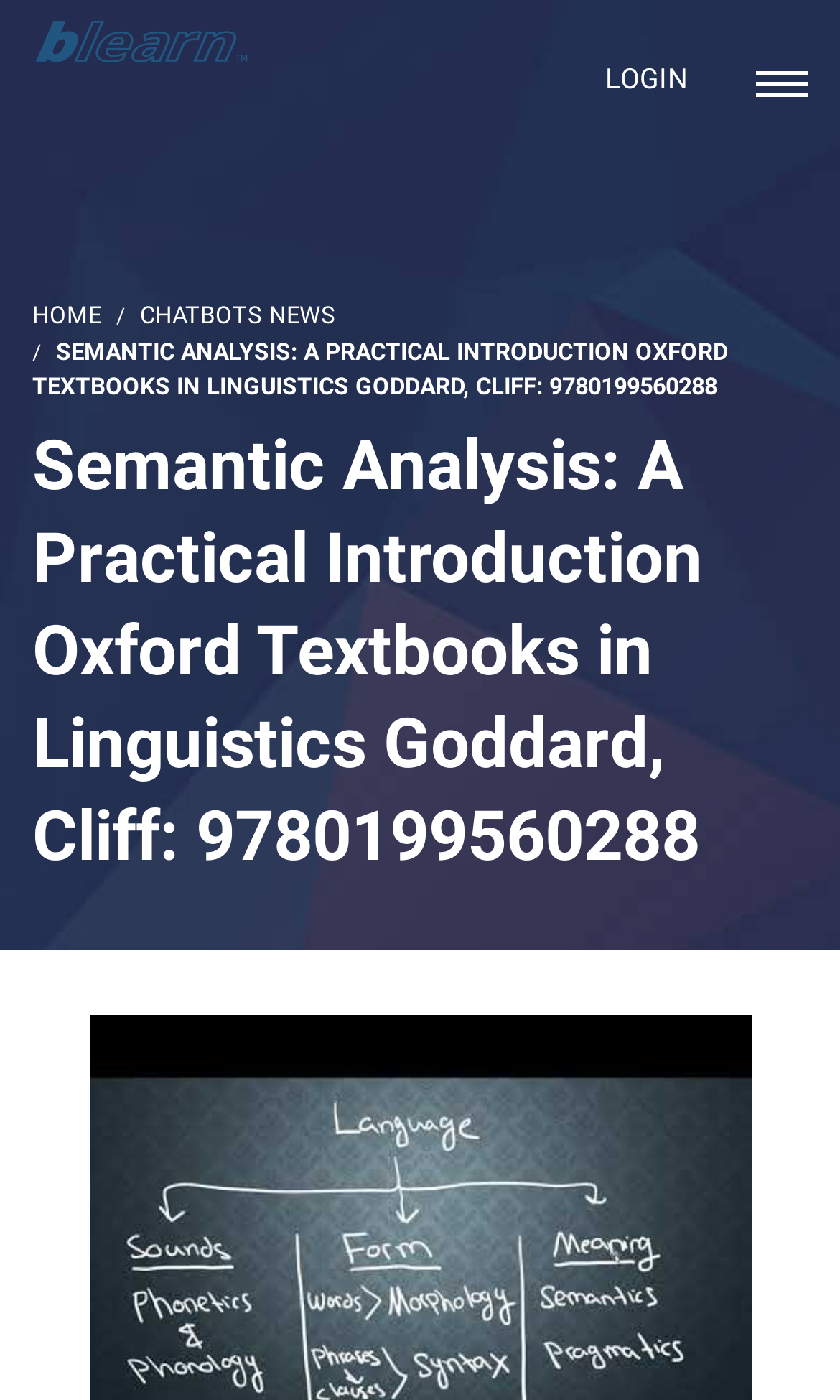Using the description: "Home", identify the bounding box of the corresponding UI element in the screenshot.

[0.038, 0.215, 0.121, 0.235]